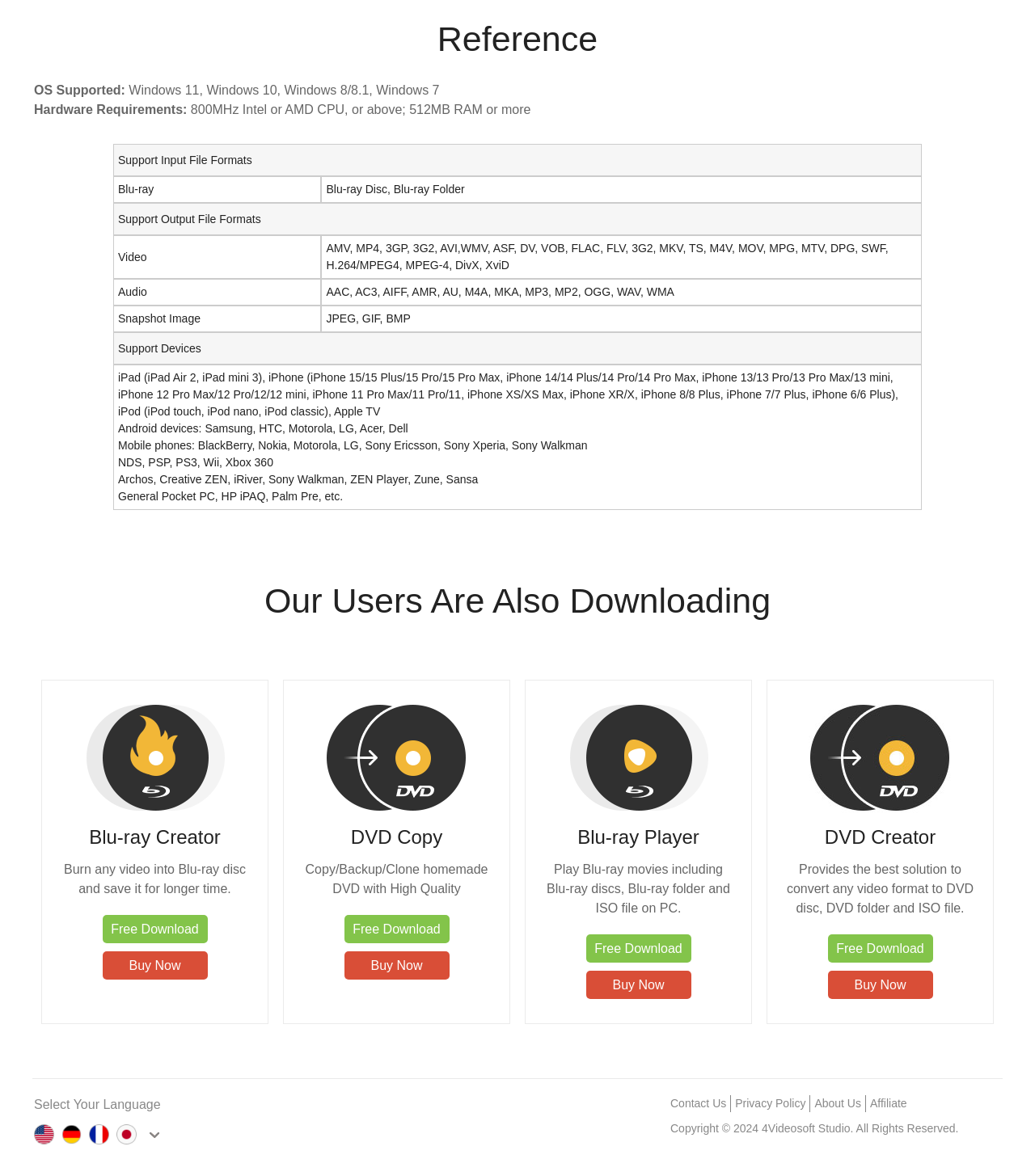Reply to the question with a single word or phrase:
How many languages are available on the website?

5